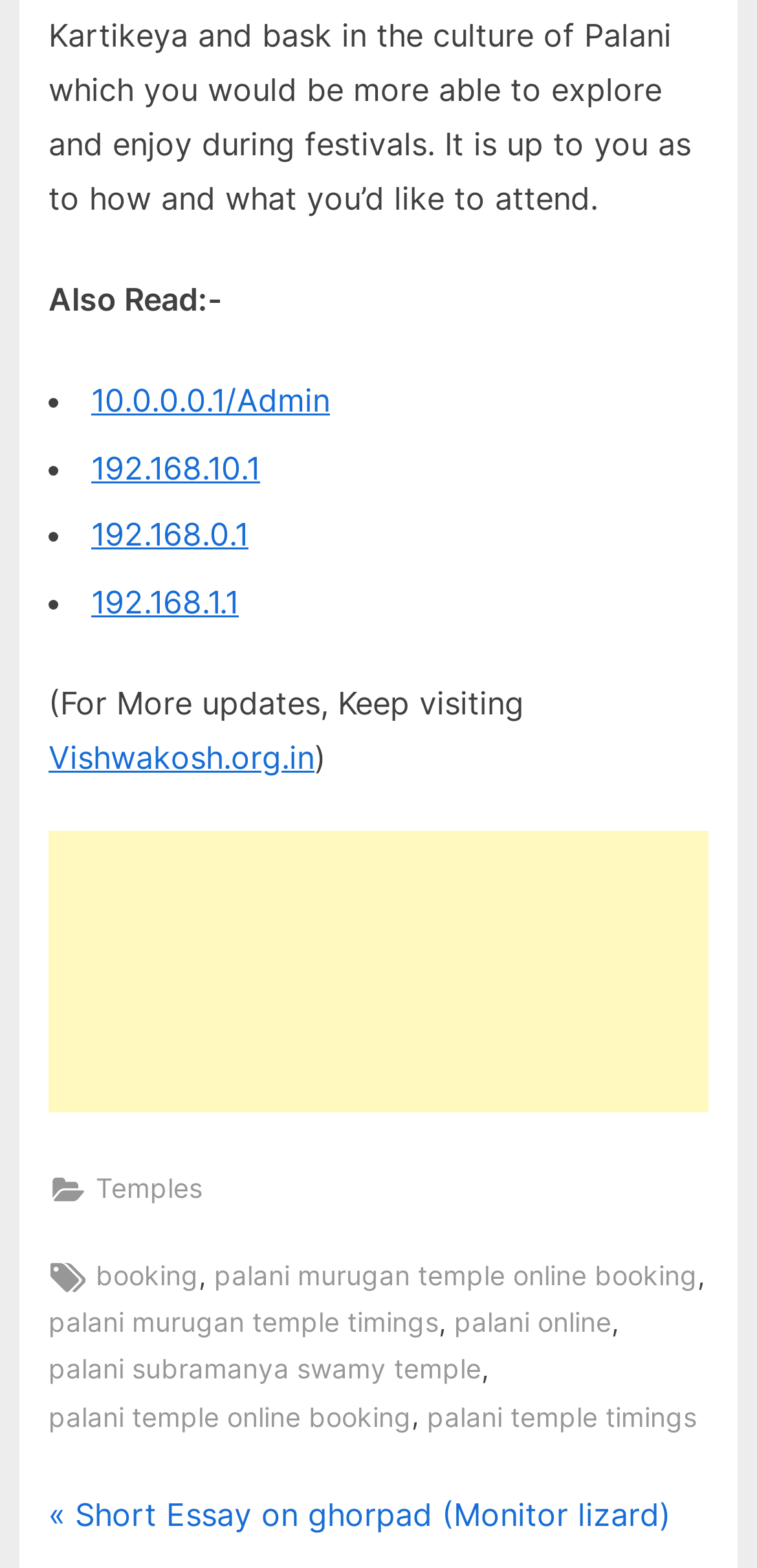Use a single word or phrase to respond to the question:
What is the category of the link 'palani murugan temple online booking'?

Temples